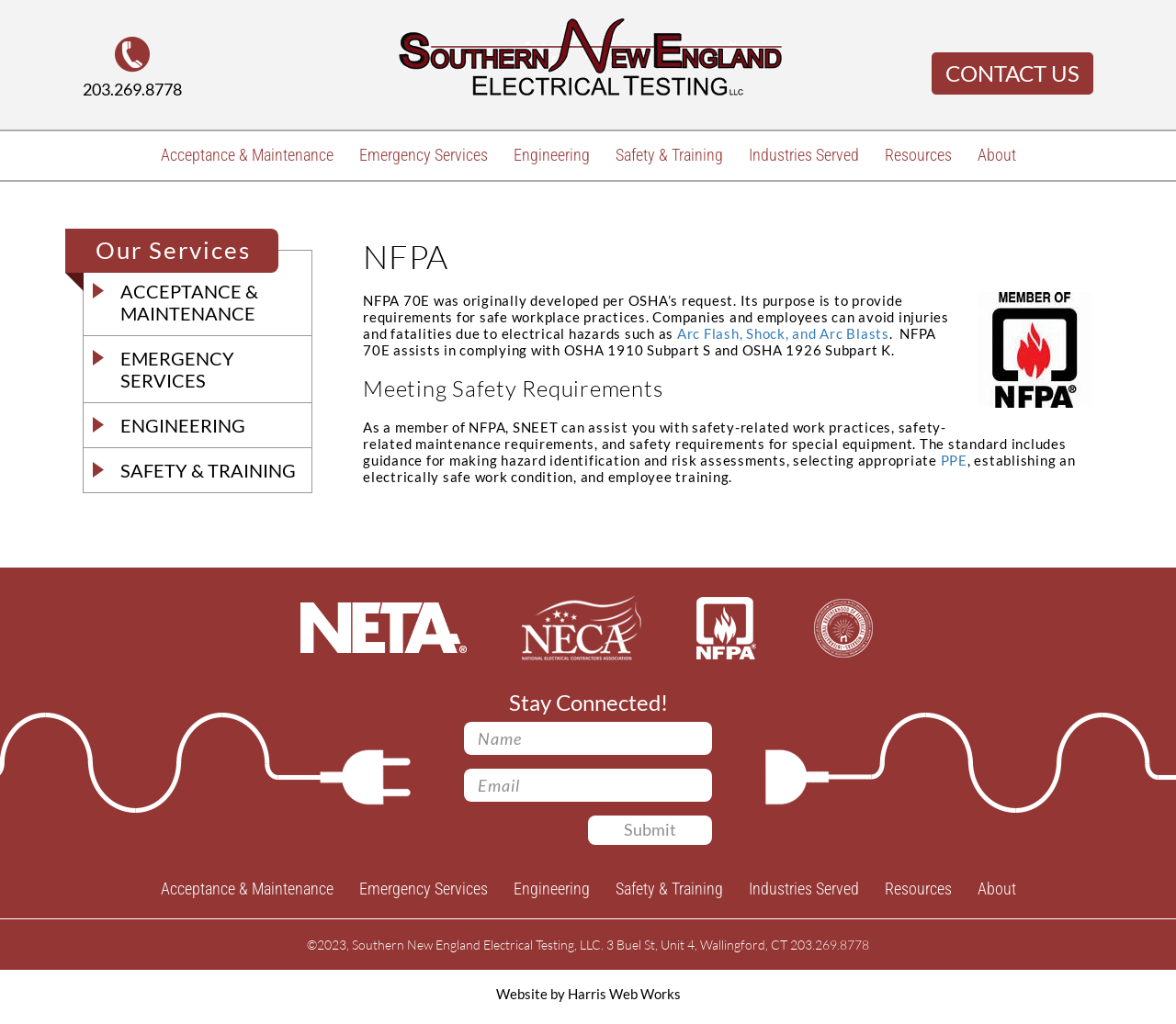Summarize the webpage in an elaborate manner.

The webpage is about Electrical Testing, specifically related to NFPA (National Fire Protection Association) and SNEET (Southern New England Electrical Testing, LLC). 

At the top left, there is a phone number "203.269.8778" and a link to "SNEET" with an accompanying image. To the right, there is a link to "CONTACT US". 

Below these elements, there is a row of links to various services, including "Acceptance & Maintenance", "Emergency Services", "Engineering", "Safety & Training", "Industries Served", "Resources", and "About". 

Further down, there is a heading "Our Services" followed by a list of links to the same services mentioned earlier. 

To the right of "Our Services", there is a heading "NFPA" with an image and a paragraph of text describing the purpose of NFPA 70E, which is to provide requirements for safe workplace practices. 

Below this, there is a heading "Meeting Safety Requirements" followed by a paragraph of text describing how SNEET can assist with safety-related work practices, maintenance requirements, and special equipment. 

At the bottom of the page, there is a contact form with fields for "Name" and "Email" and a "Submit" button. Above the form, there are links to the same services mentioned earlier. 

Finally, at the very bottom, there is a copyright notice with the company's address and phone number, as well as a credit to the website designer, Harris Web Works.